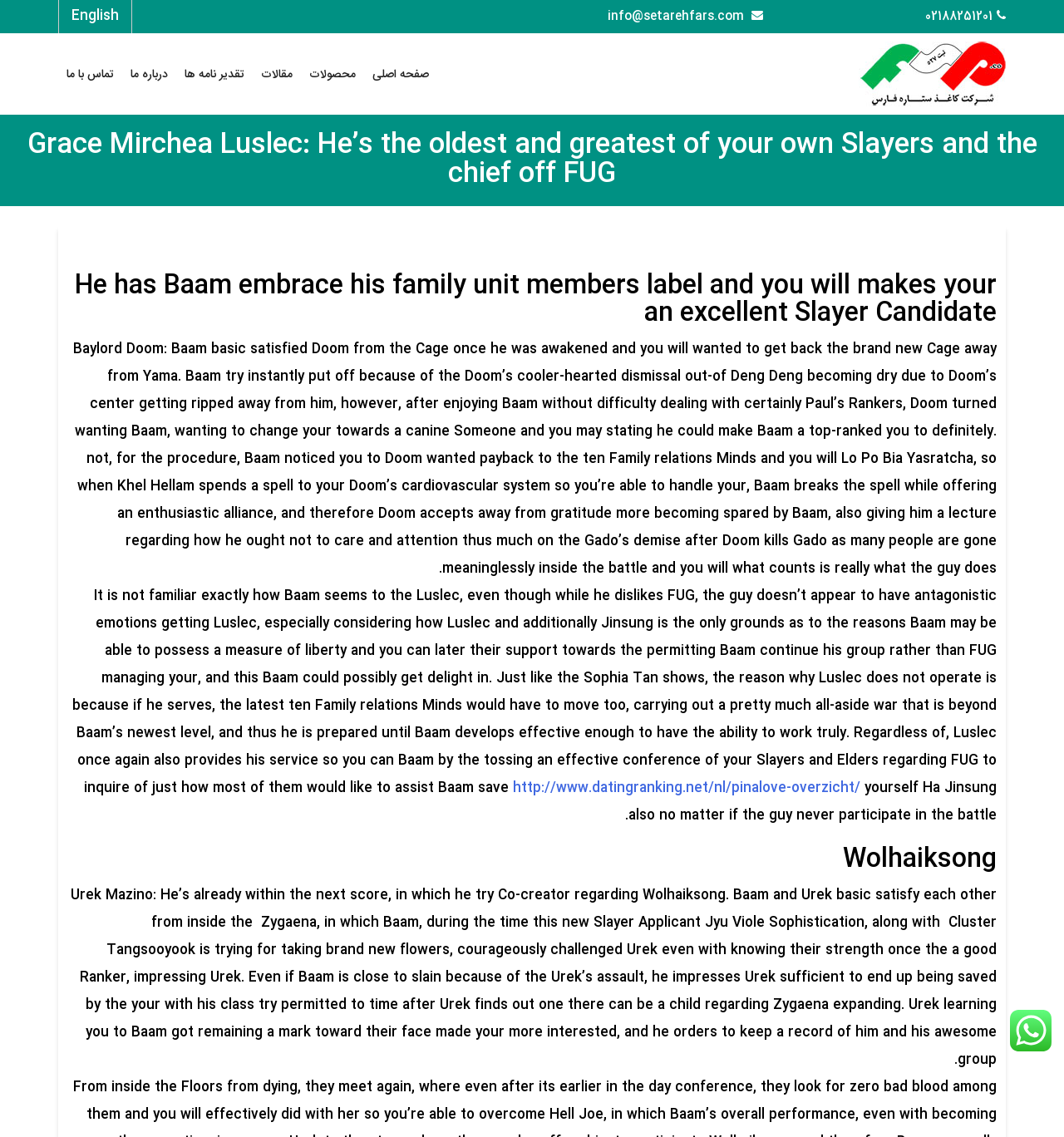What is the image on the bottom right? Examine the screenshot and reply using just one word or a brief phrase.

Unknown